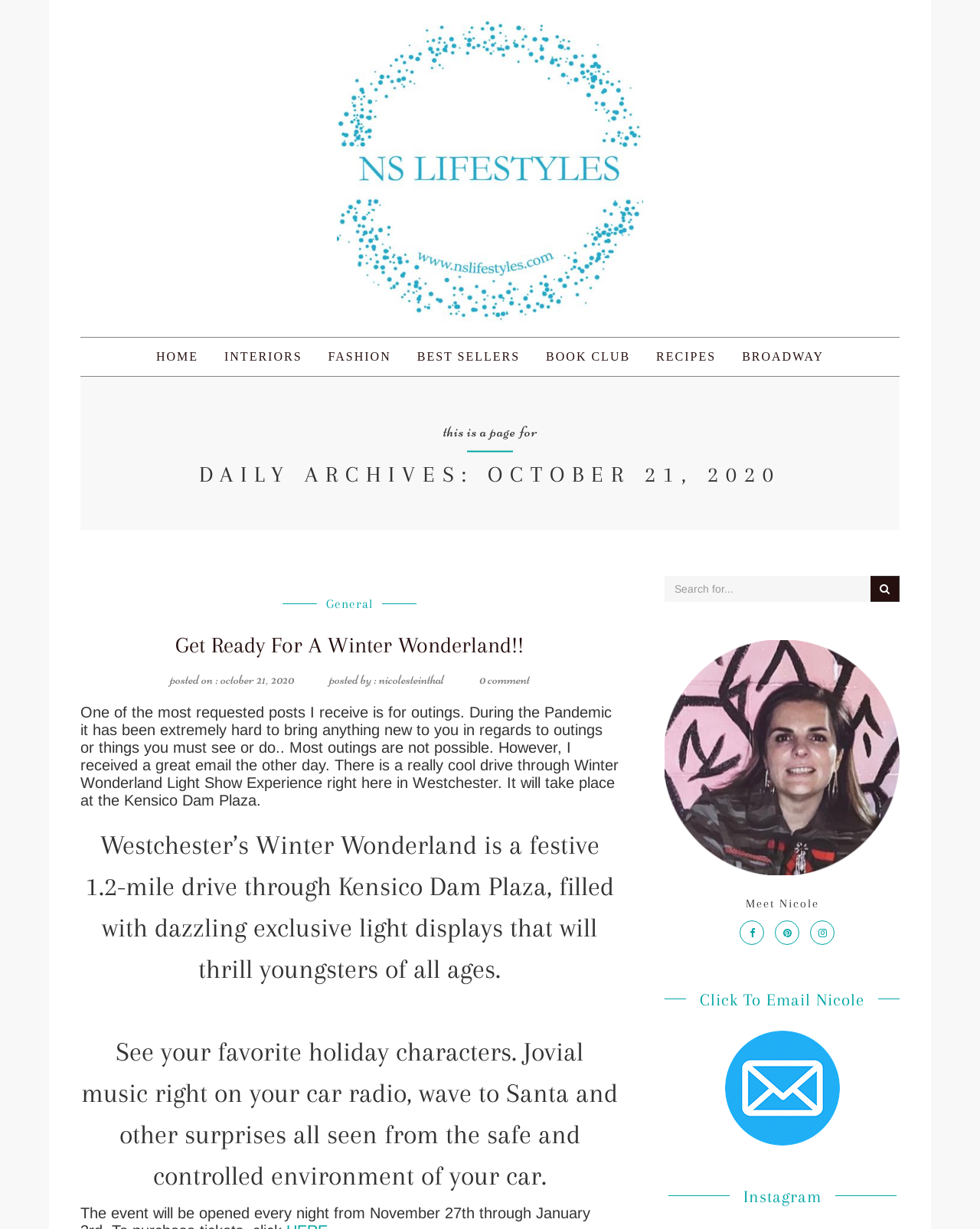Please determine the primary heading and provide its text.

DAILY ARCHIVES: OCTOBER 21, 2020